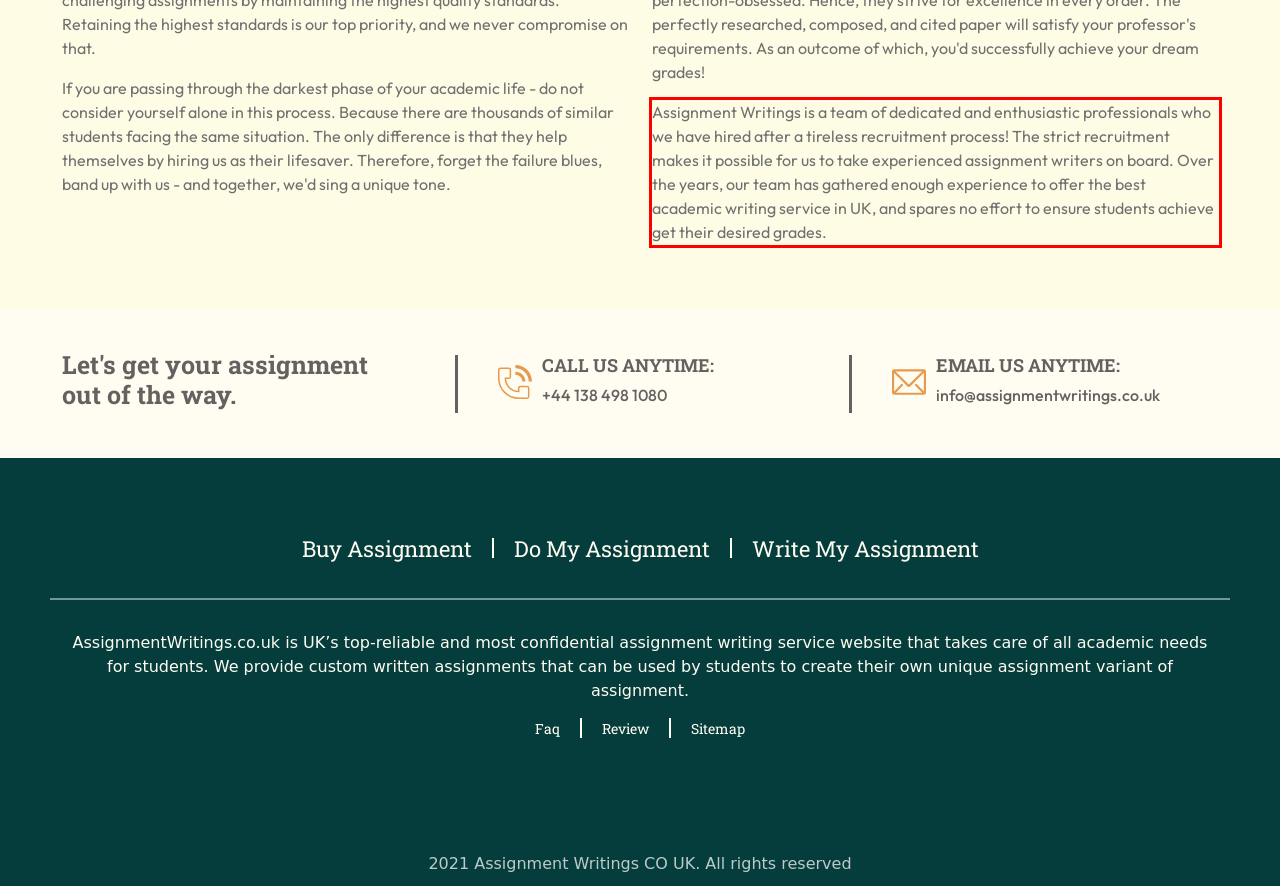You are given a webpage screenshot with a red bounding box around a UI element. Extract and generate the text inside this red bounding box.

Assignment Writings is a team of dedicated and enthusiastic professionals who we have hired after a tireless recruitment process! The strict recruitment makes it possible for us to take experienced assignment writers on board. Over the years, our team has gathered enough experience to offer the best academic writing service in UK, and spares no effort to ensure students achieve get their desired grades.